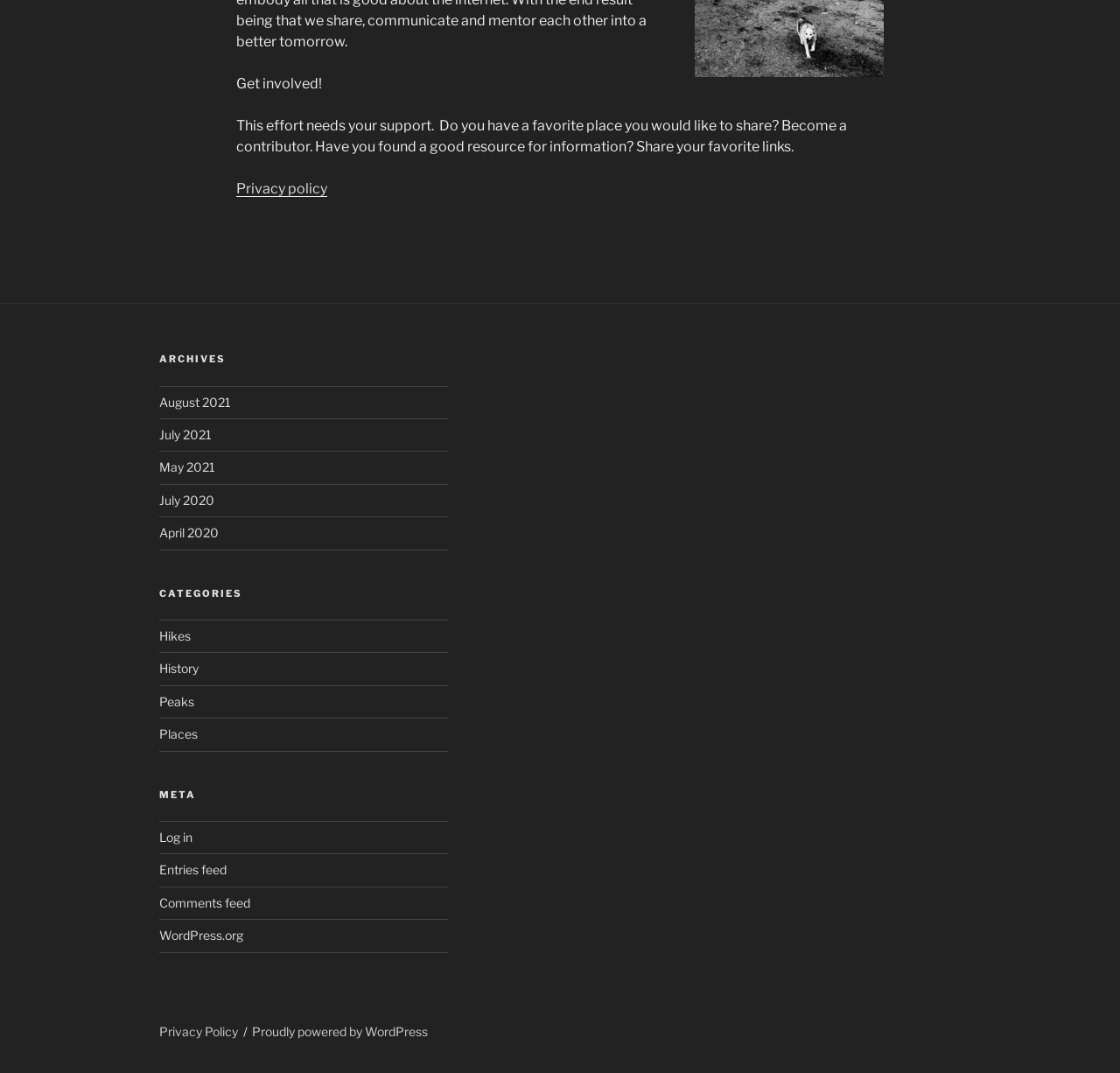Please locate the clickable area by providing the bounding box coordinates to follow this instruction: "Click on 'Get involved!' to learn more".

[0.211, 0.07, 0.288, 0.086]